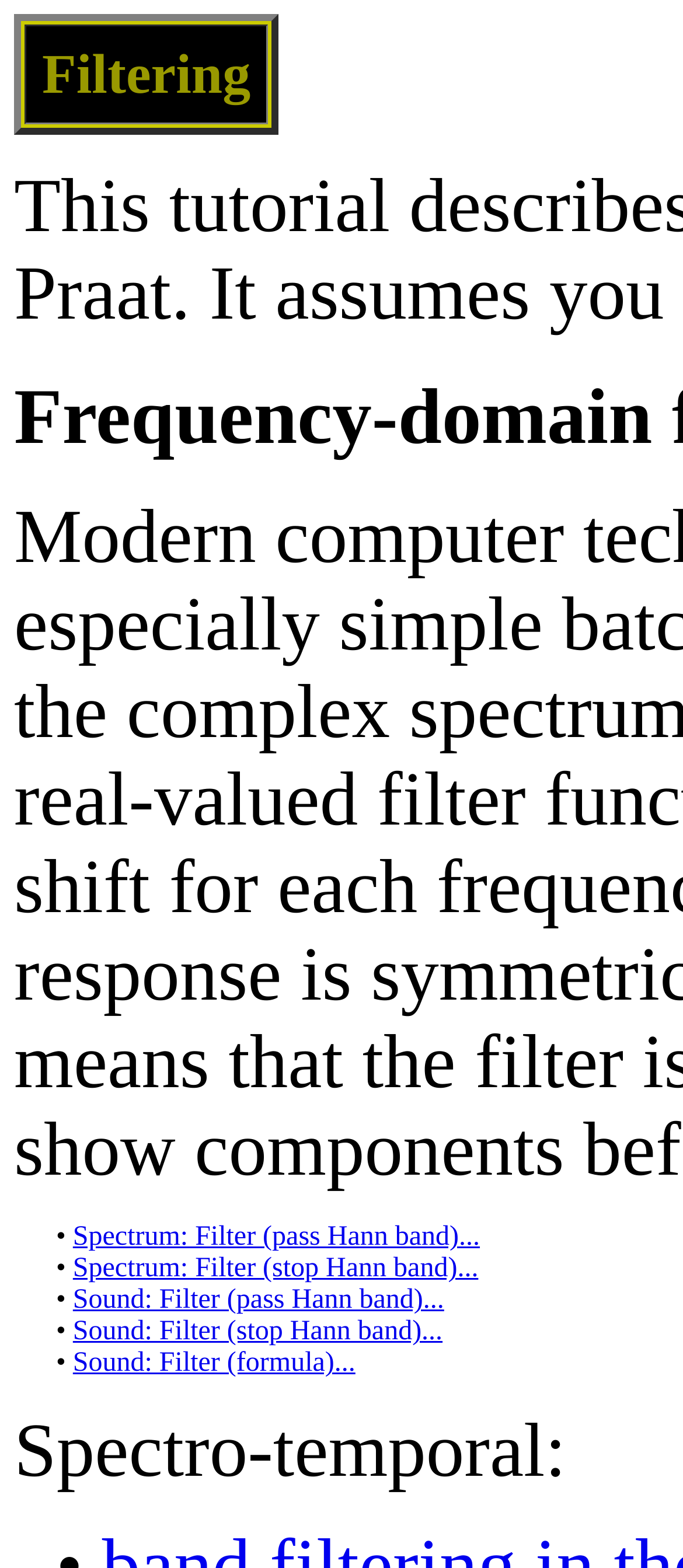How many links are related to Sound?
Please respond to the question with as much detail as possible.

There are three links related to Sound: 'Sound: Filter (pass Hann band)...', 'Sound: Filter (stop Hann band)...', and 'Sound: Filter (formula)...'.